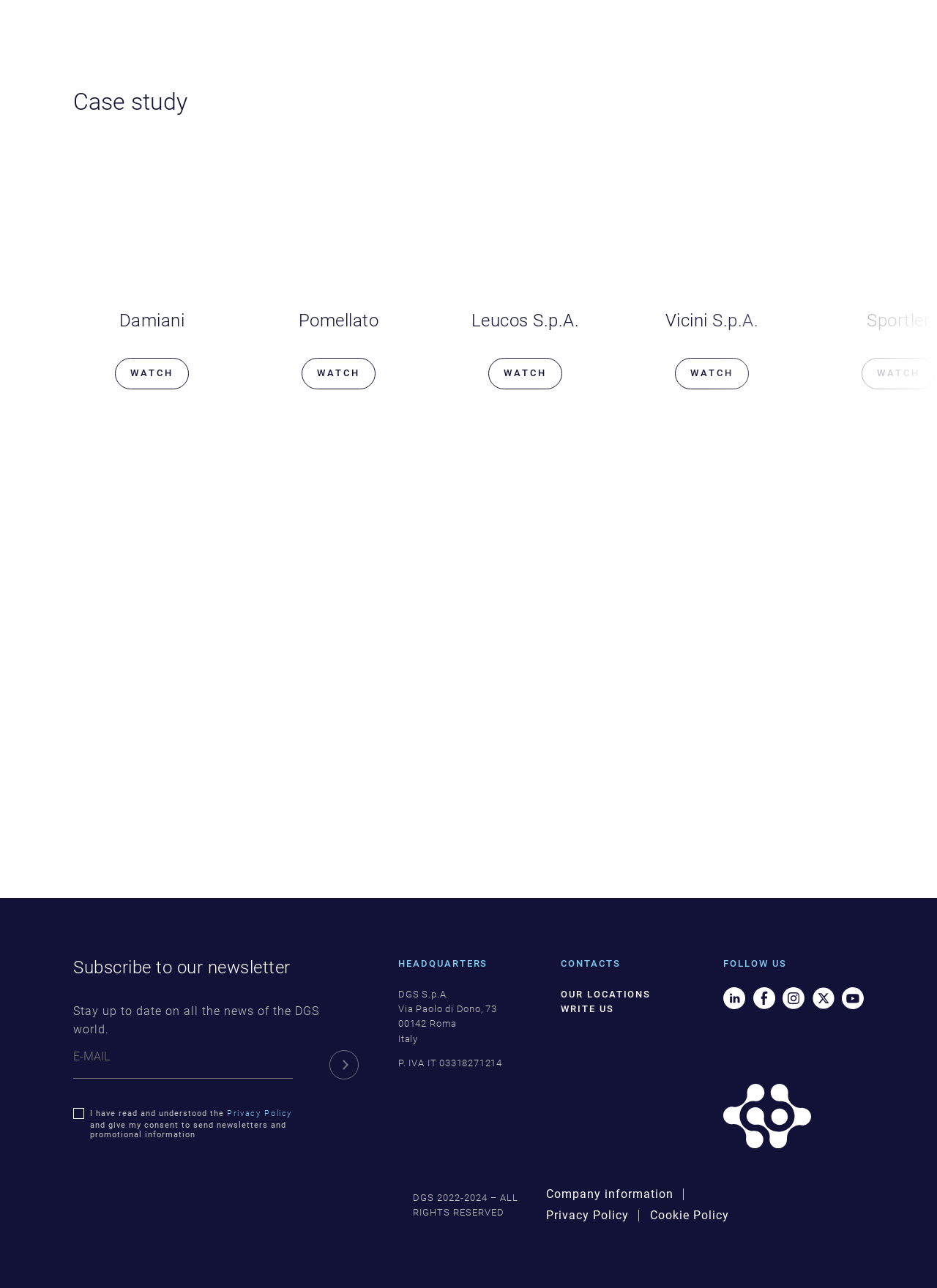What is the company's address?
Please look at the screenshot and answer using one word or phrase.

Via Paolo di Dono, 73, 00142 Roma, Italy